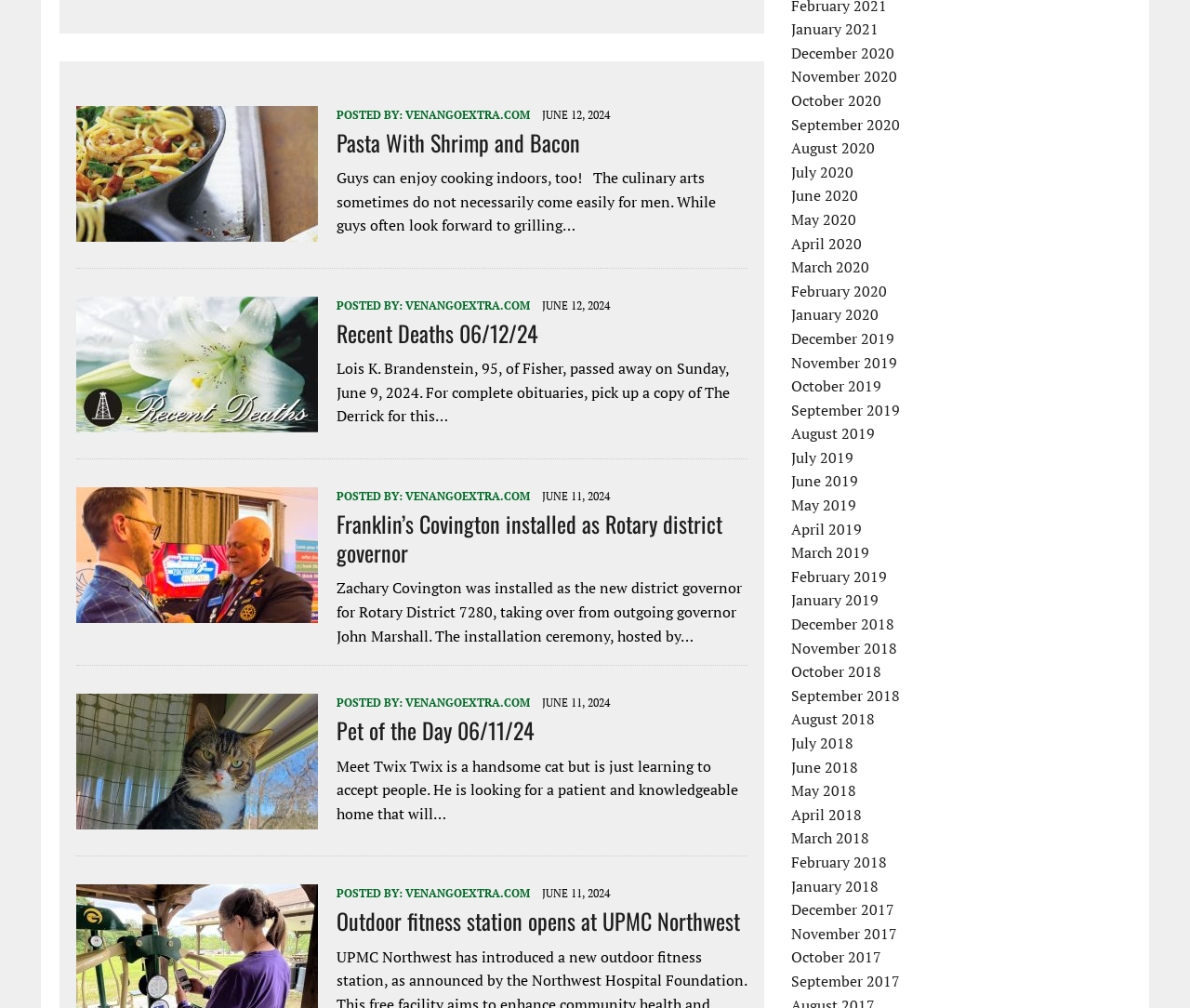How many links are there to past months?
Based on the screenshot, answer the question with a single word or phrase.

24